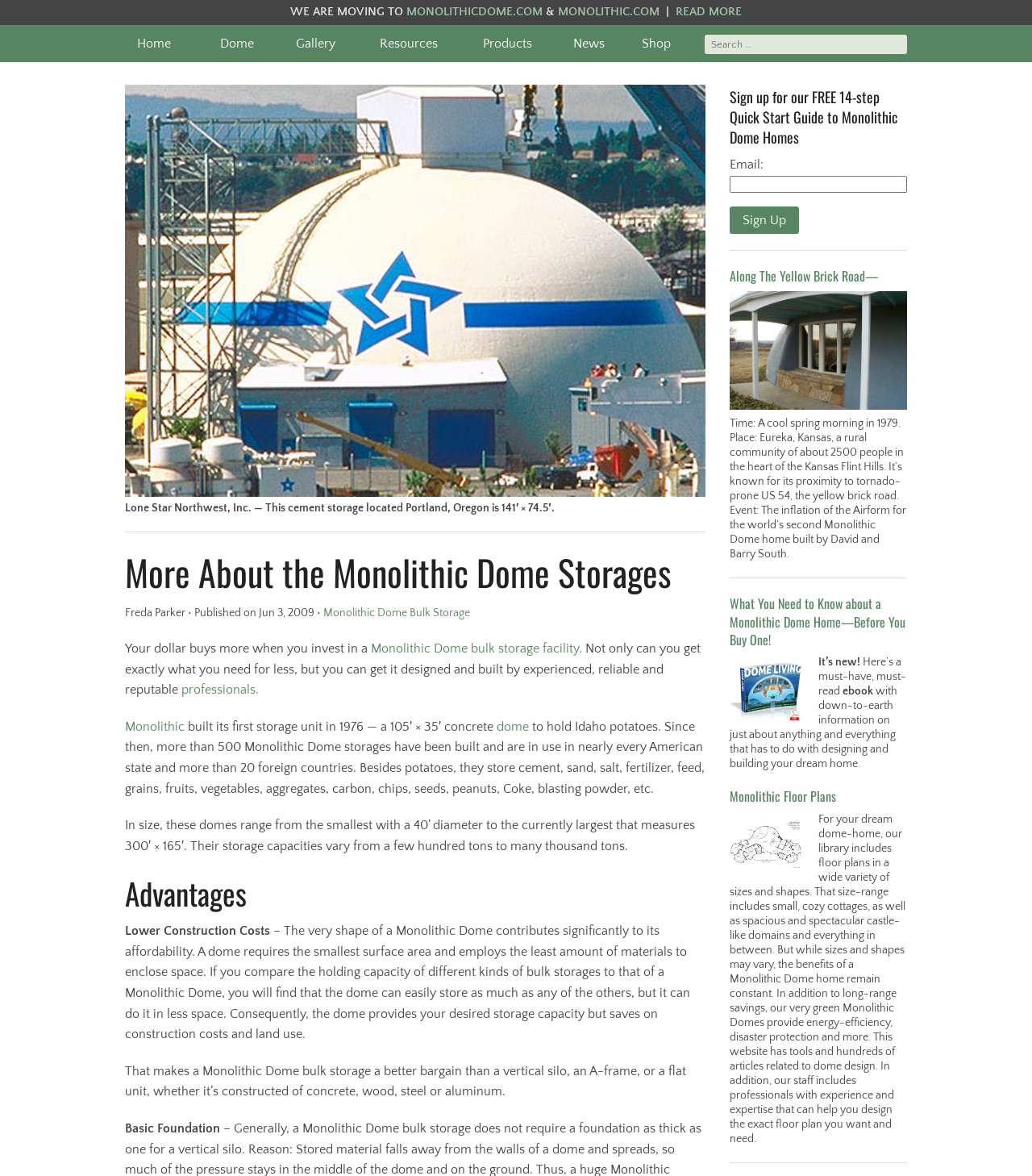Please provide a one-word or phrase answer to the question: 
What is the purpose of the form at the bottom of the webpage?

Sign up for a guide